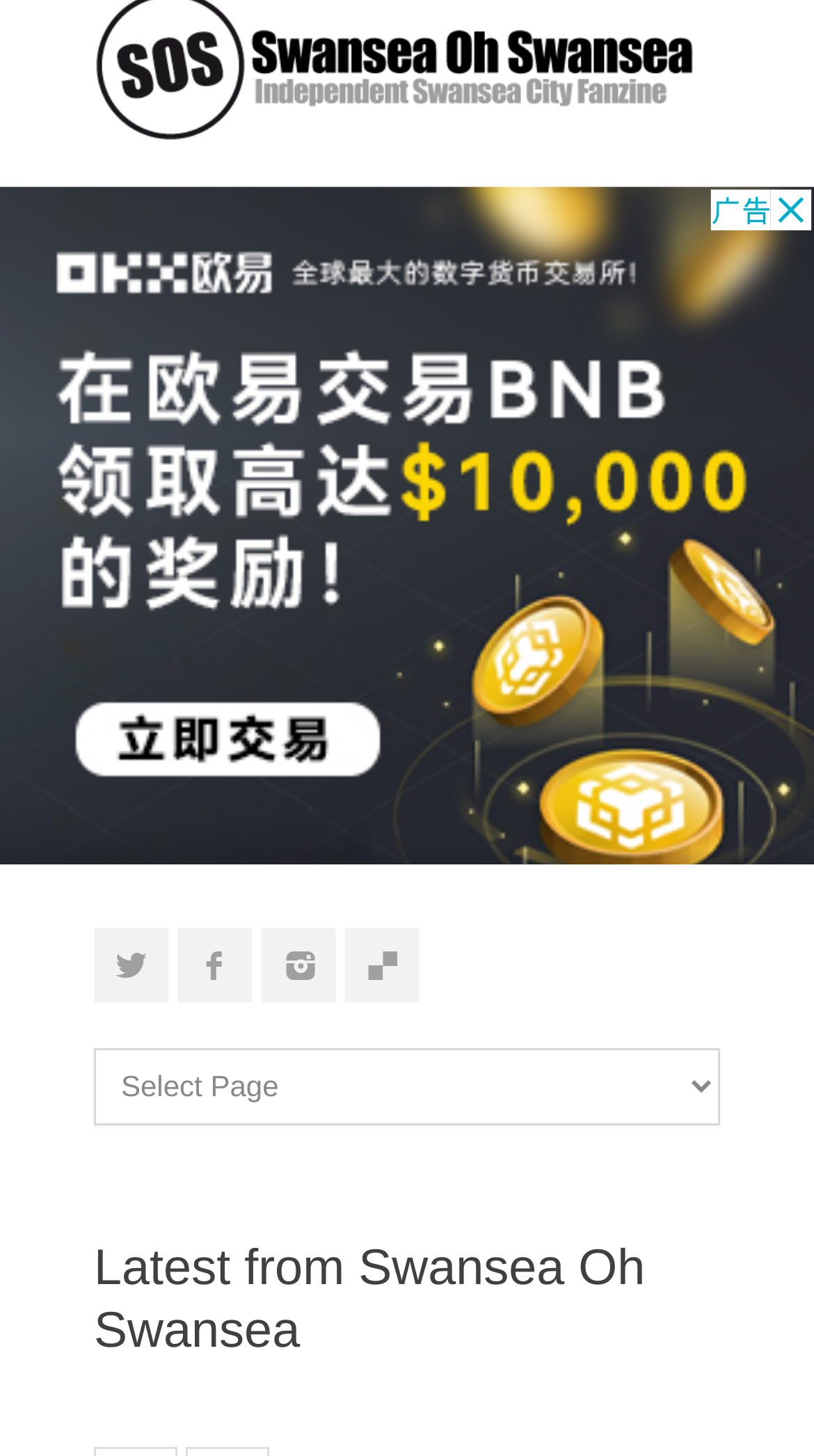What is the category of the latest article?
Answer the question with as much detail as possible.

I looked at the heading 'Latest from Swansea Oh Swansea' and inferred that the category of the latest article is Swansea Oh Swansea.